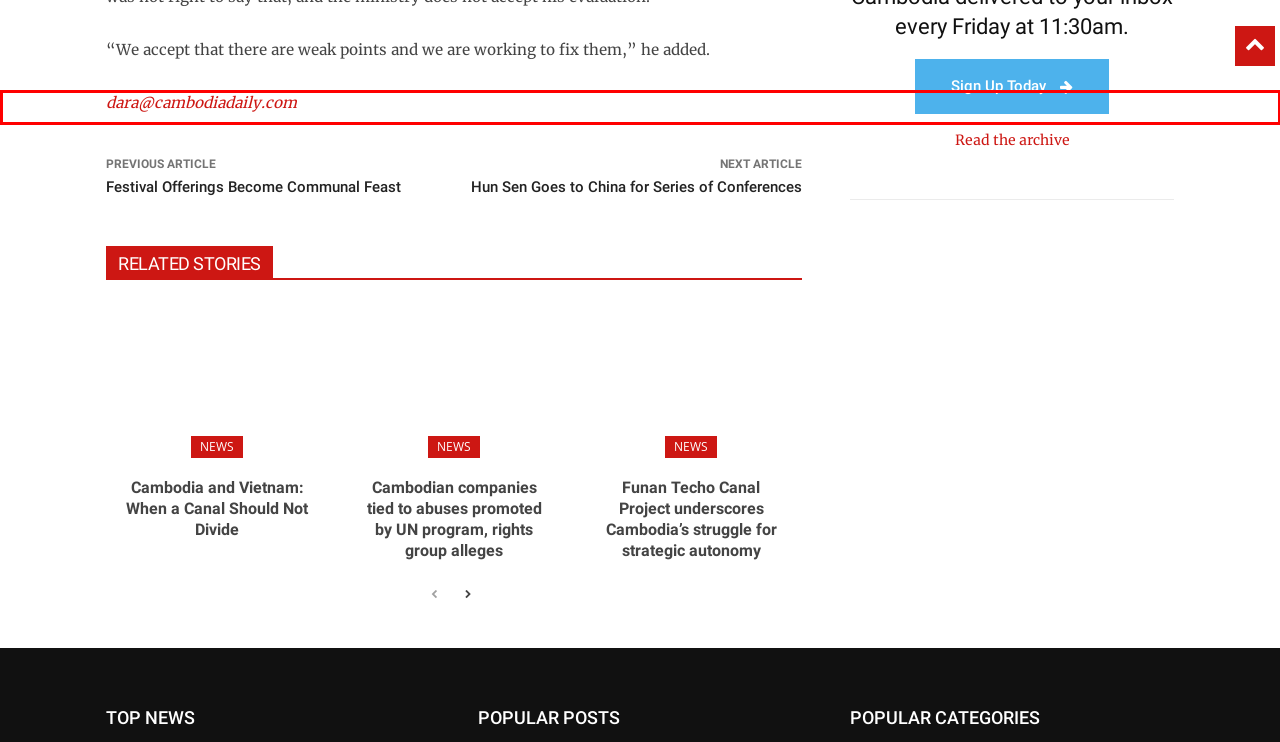You are provided with a screenshot of a webpage containing a red bounding box. Please extract the text enclosed by this red bounding box.

Independent journalism is under threat in Cambodia. The Cambodia Daily's goal is to produce more independent reporting on the news and events that affect the daily lives of Cambodians. We need your support. You can help for as little as $1.